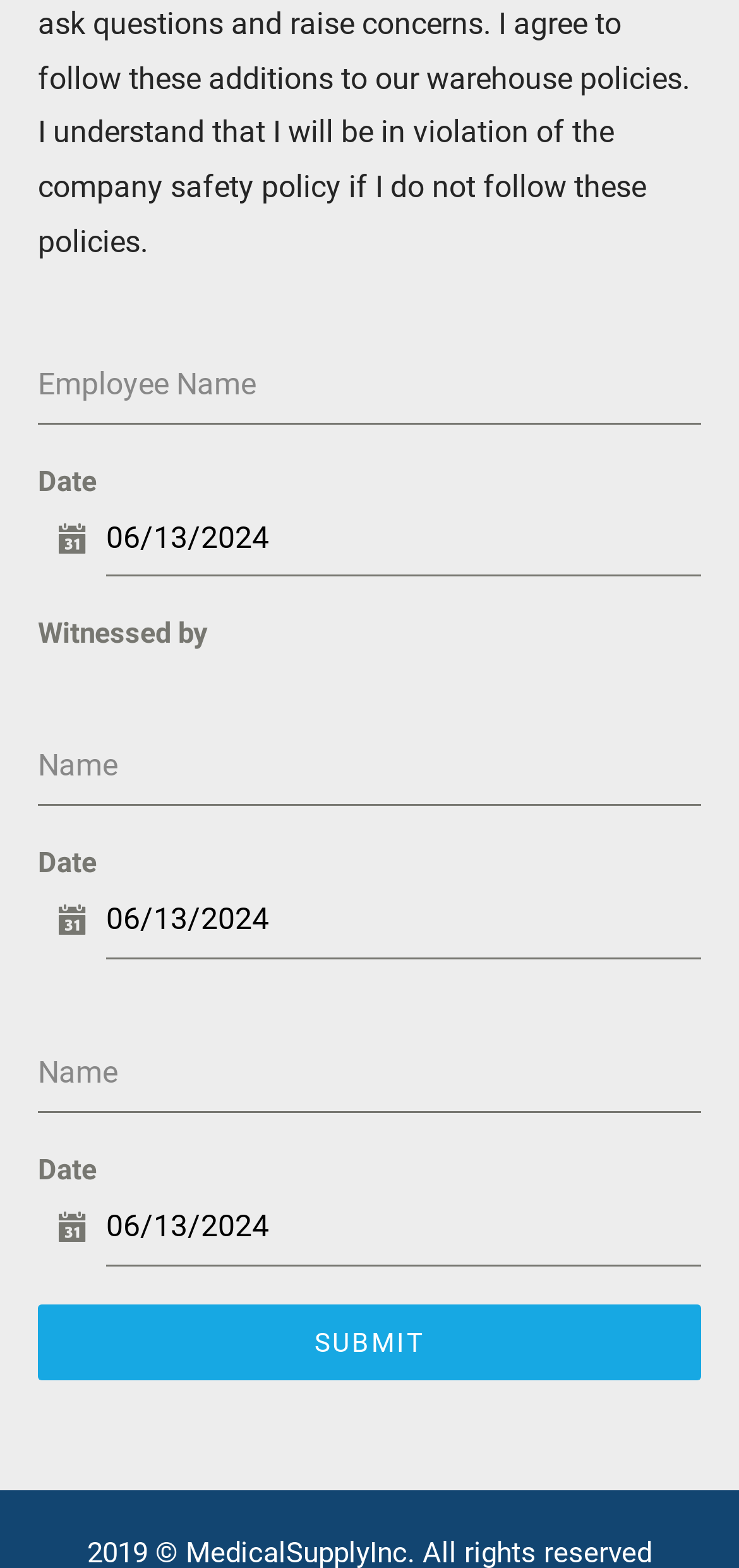Given the element description, predict the bounding box coordinates in the format (top-left x, top-left y, bottom-right x, bottom-right y), using floating point numbers between 0 and 1: name="name-3" placeholder="E.g. John Doe"

[0.051, 0.66, 0.949, 0.71]